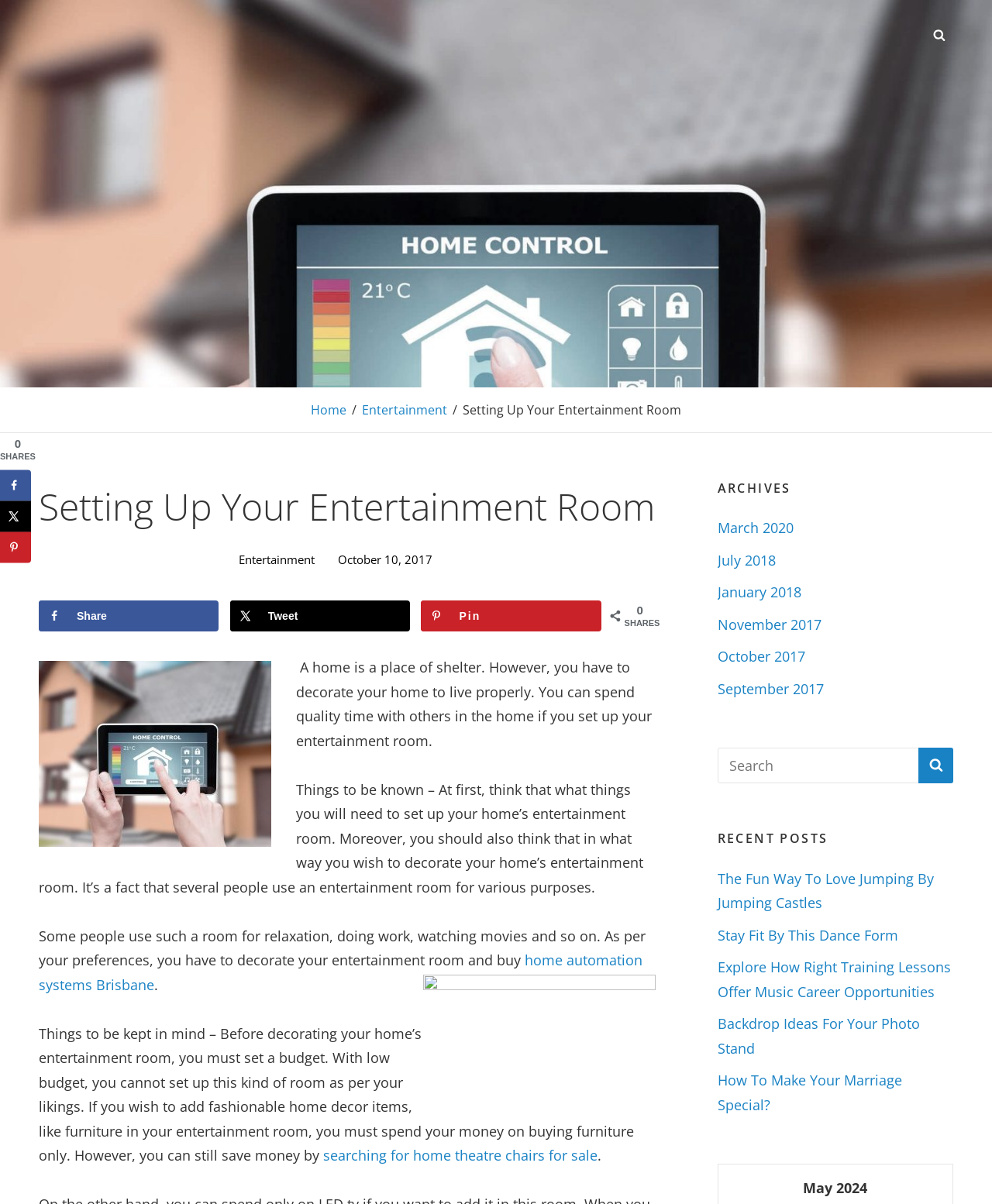Provide a short answer to the following question with just one word or phrase: What is the name of the website?

Lady And The Bass